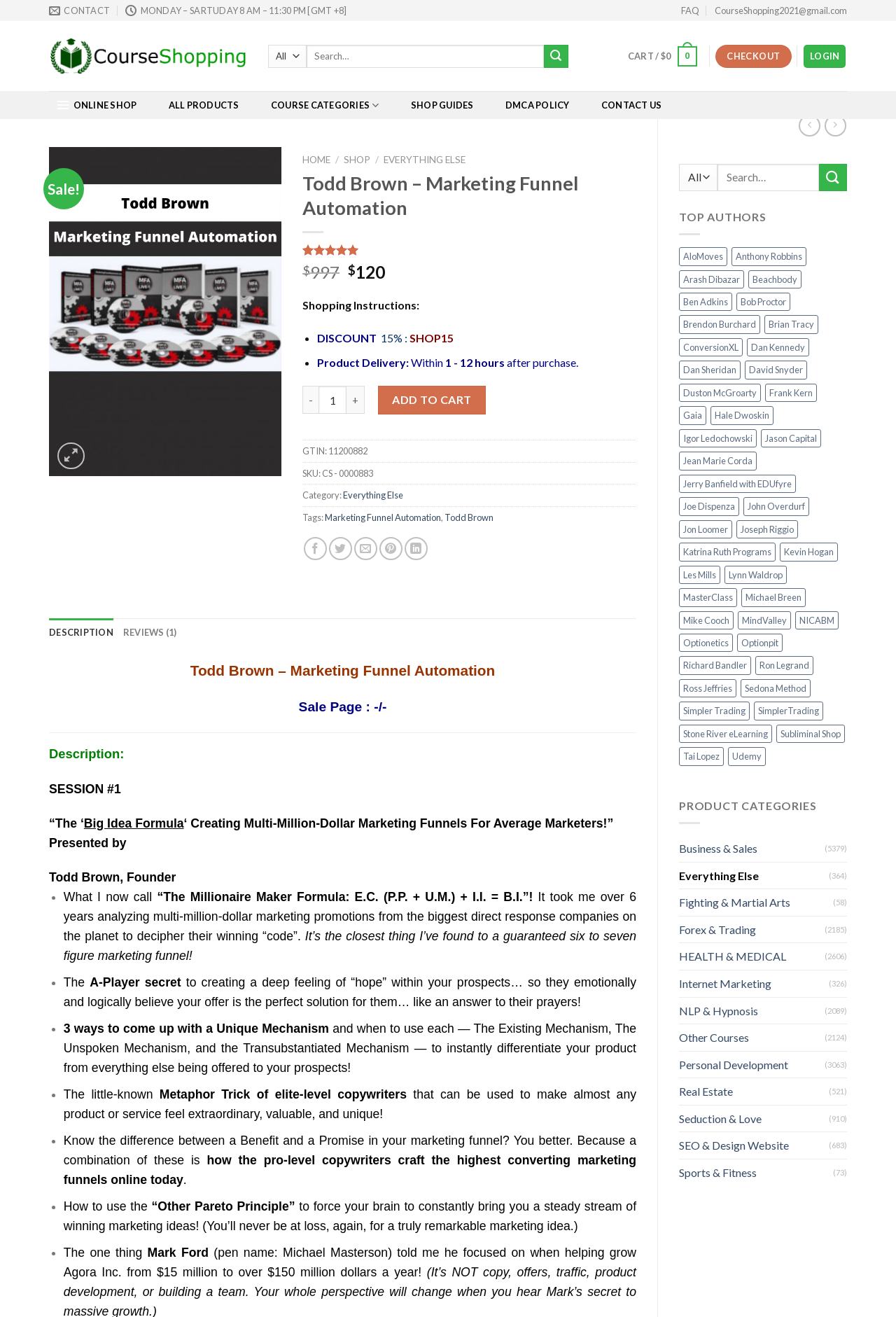Please determine the bounding box coordinates of the element's region to click in order to carry out the following instruction: "Login". The coordinates should be four float numbers between 0 and 1, i.e., [left, top, right, bottom].

[0.897, 0.034, 0.944, 0.051]